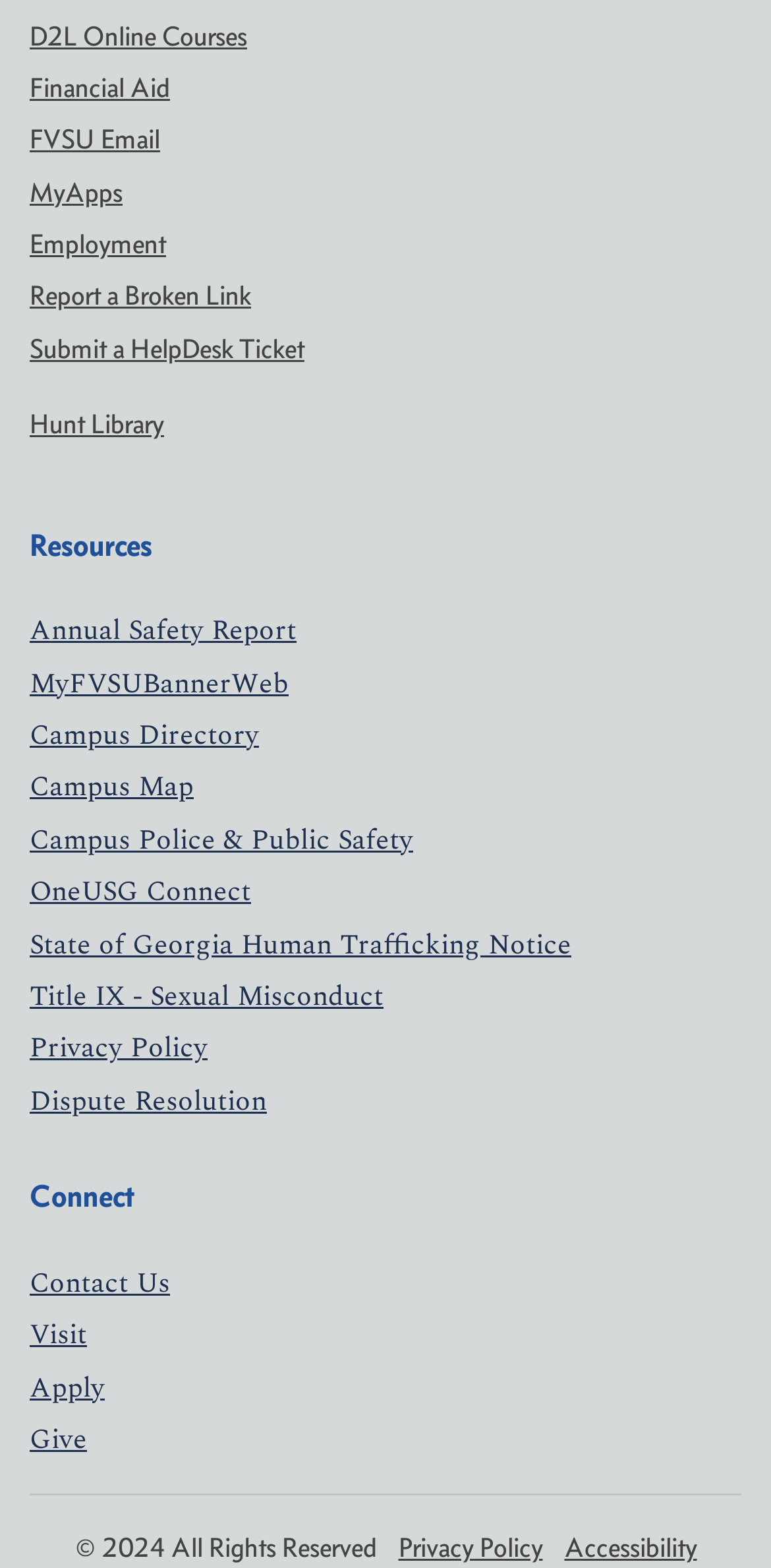Respond with a single word or phrase for the following question: 
What is the last link under the 'Connect' heading?

Give